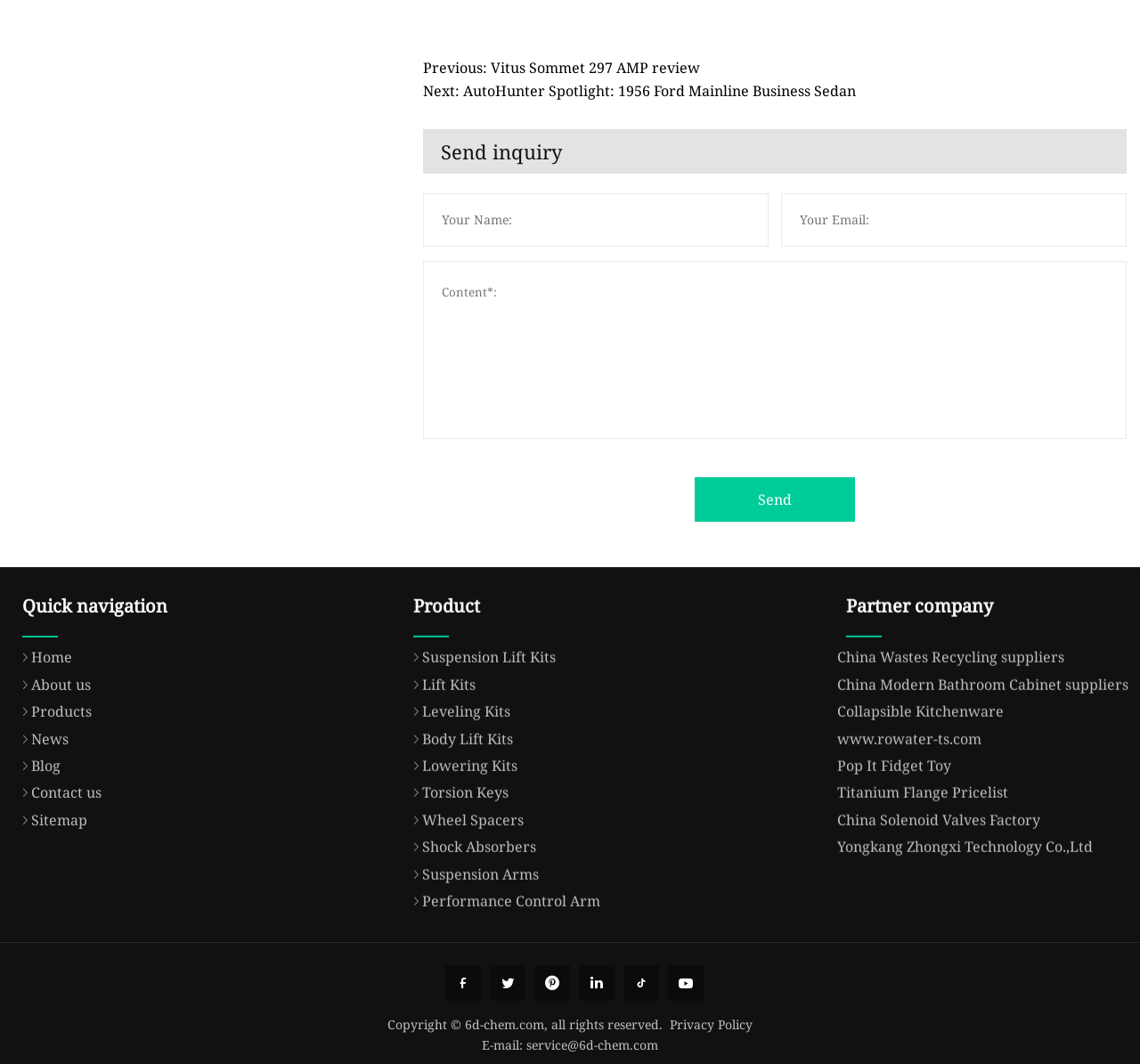Answer the question using only a single word or phrase: 
What is the email address provided at the bottom of the webpage?

service@6d-chem.com